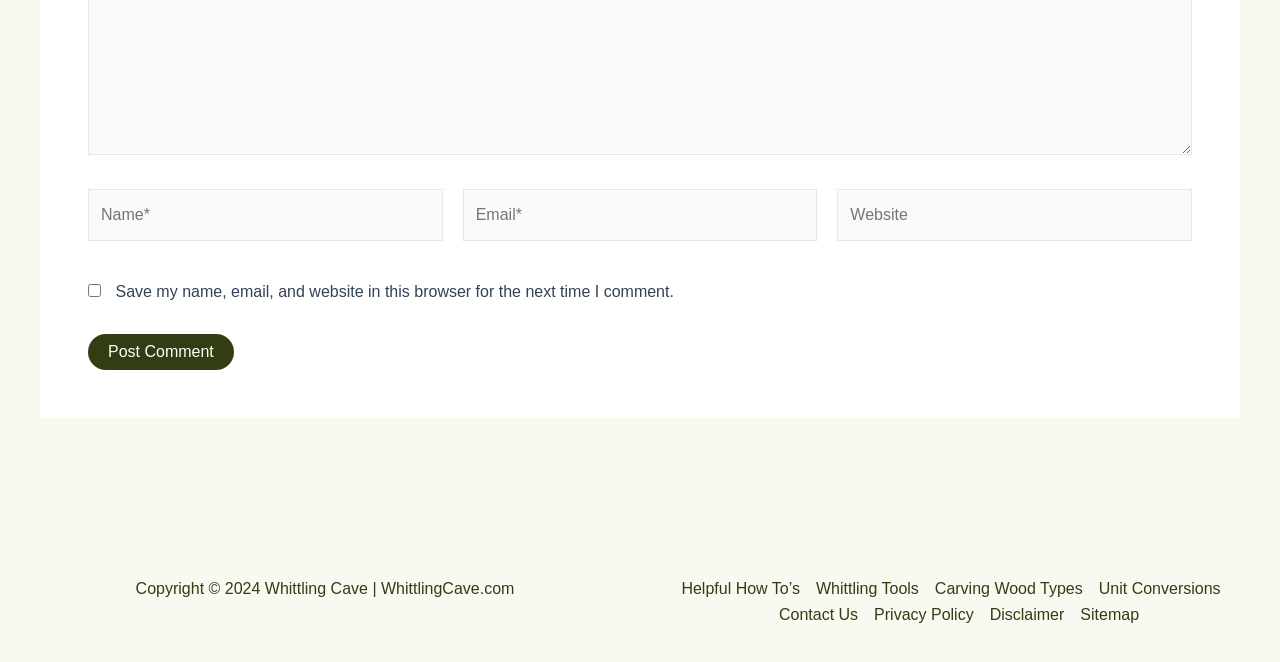From the webpage screenshot, predict the bounding box of the UI element that matches this description: "Privacy Policy".

[0.677, 0.91, 0.767, 0.949]